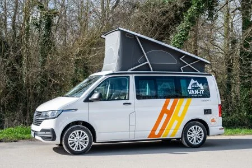Give a detailed account of everything present in the image.

This image features a sleek and modern camper van, specifically the California T6 model, designed for comfort and mobility. The vehicle is painted in a crisp white color with striking orange and yellow accents that emphasize its sporty design. It features a pop-up roof, which enhances space and provides additional sleeping accommodation. The background showcases a lush green environment, hinting at potential adventures in nature. This camper van is an excellent choice for those looking to explore the picturesque landscapes of the Pyrenees, offering the perfect blend of functionality and style for road trips.